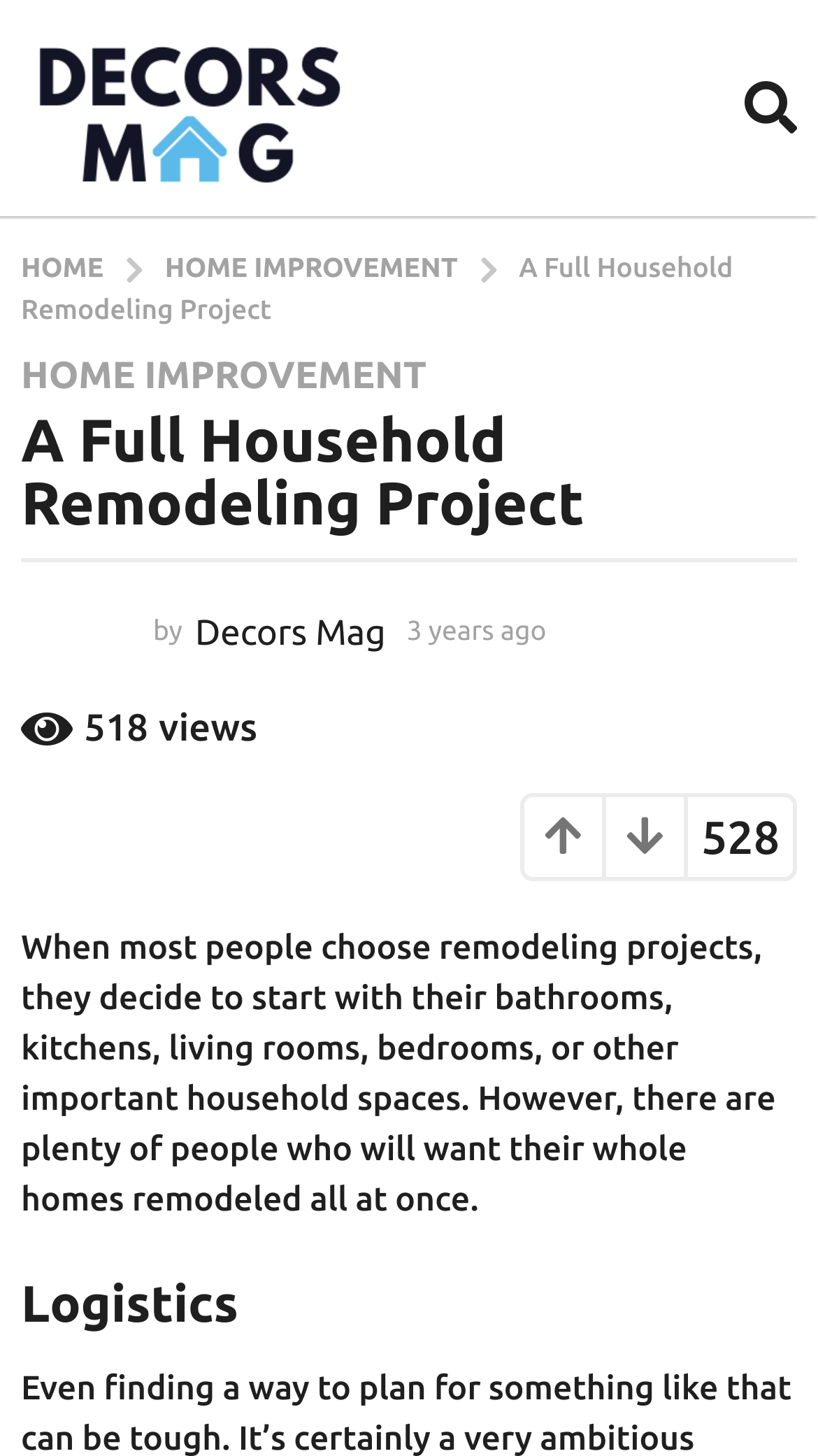Identify and extract the main heading from the webpage.

A Full Household Remodeling Project